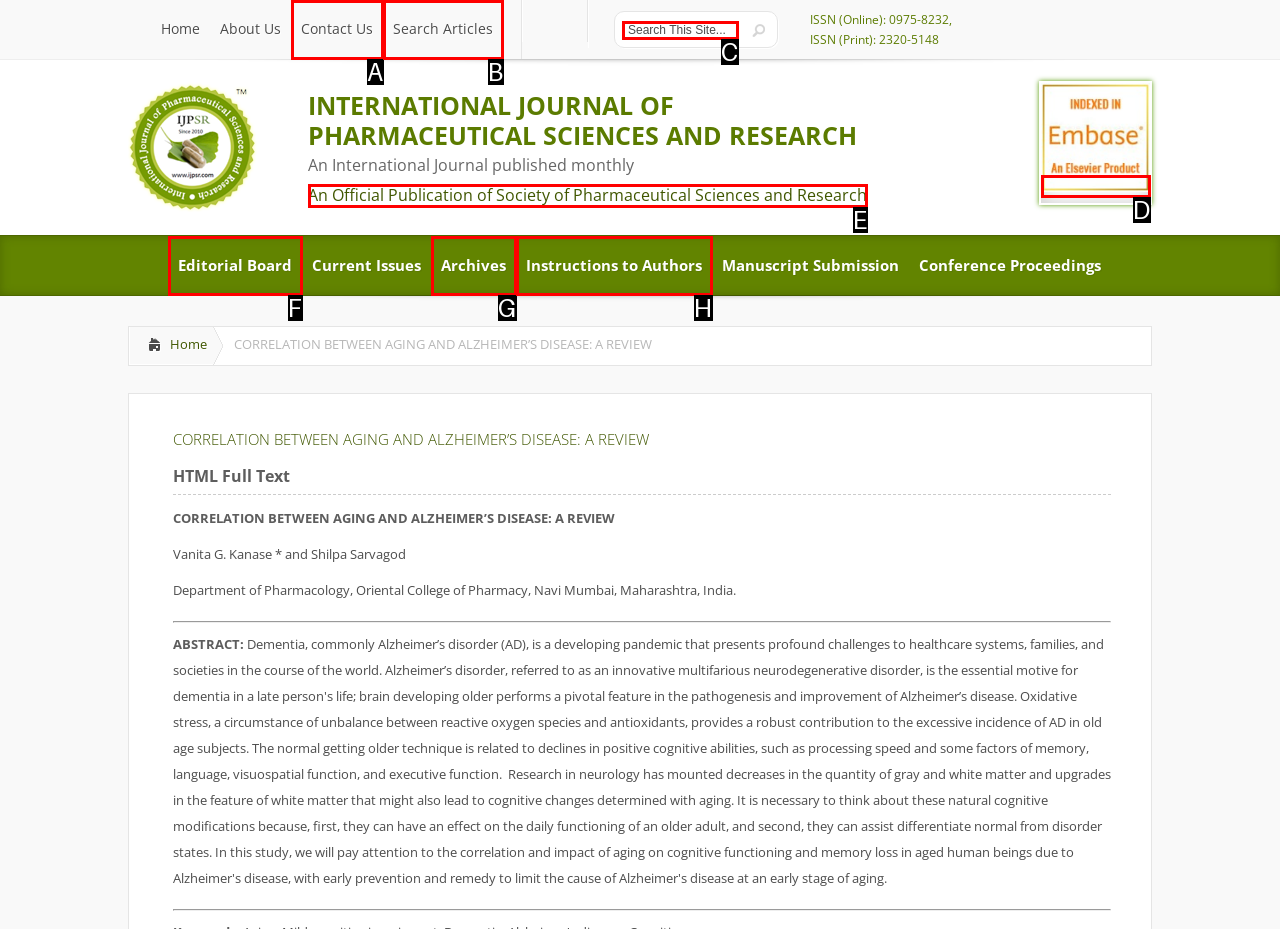Match the following description to the correct HTML element: Instructions to AuthorsInstructions to Authors Indicate your choice by providing the letter.

H